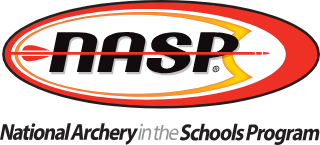Offer a detailed narrative of the image's content.

The image displays the logo of the National Archery in the Schools Program (NASP), characterized by its vibrant design featuring a stylized arrow cutting through the acronym "NASP." The logo is encompassed by an oval shape, predominantly in red and orange hues, symbolizing energy and focus. Below the acronym, the full name "National Archery in the Schools Program" is presented in an elegant, understated font, emphasizing the program's commitment to promoting archery as a fundamental activity in schools. This logo serves as a visual representation of the program's mission to engage students in the sport of archery, foster teamwork, and build life skills.